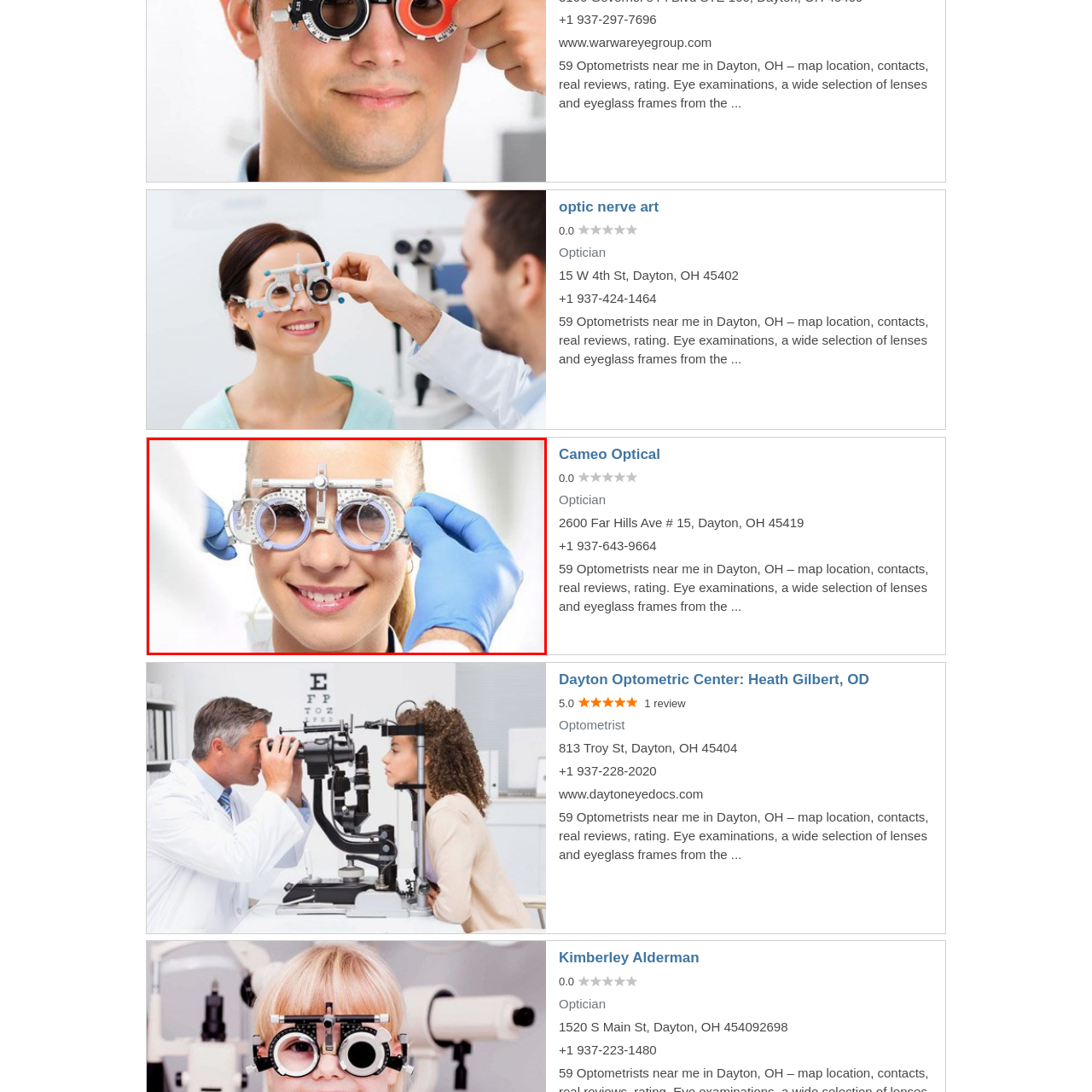Provide a comprehensive description of the image highlighted within the red bounding box.

The image features a young woman smiling as she undergoes an eye examination. She is holding a set of eyeglasses, known as a phoropter, which is used by optometrists to measure refractive error and determine prescription glasses or contact lenses. The woman appears relaxed and confident, highlighting the importance of regular eye check-ups. A gloved hand, likely belonging to an eye care professional, adjusts the phoropter to ensure it fits properly, indicating a professional and caring approach to eye health. This setting emphasizes the significance of eye examinations for maintaining vision and overall well-being.